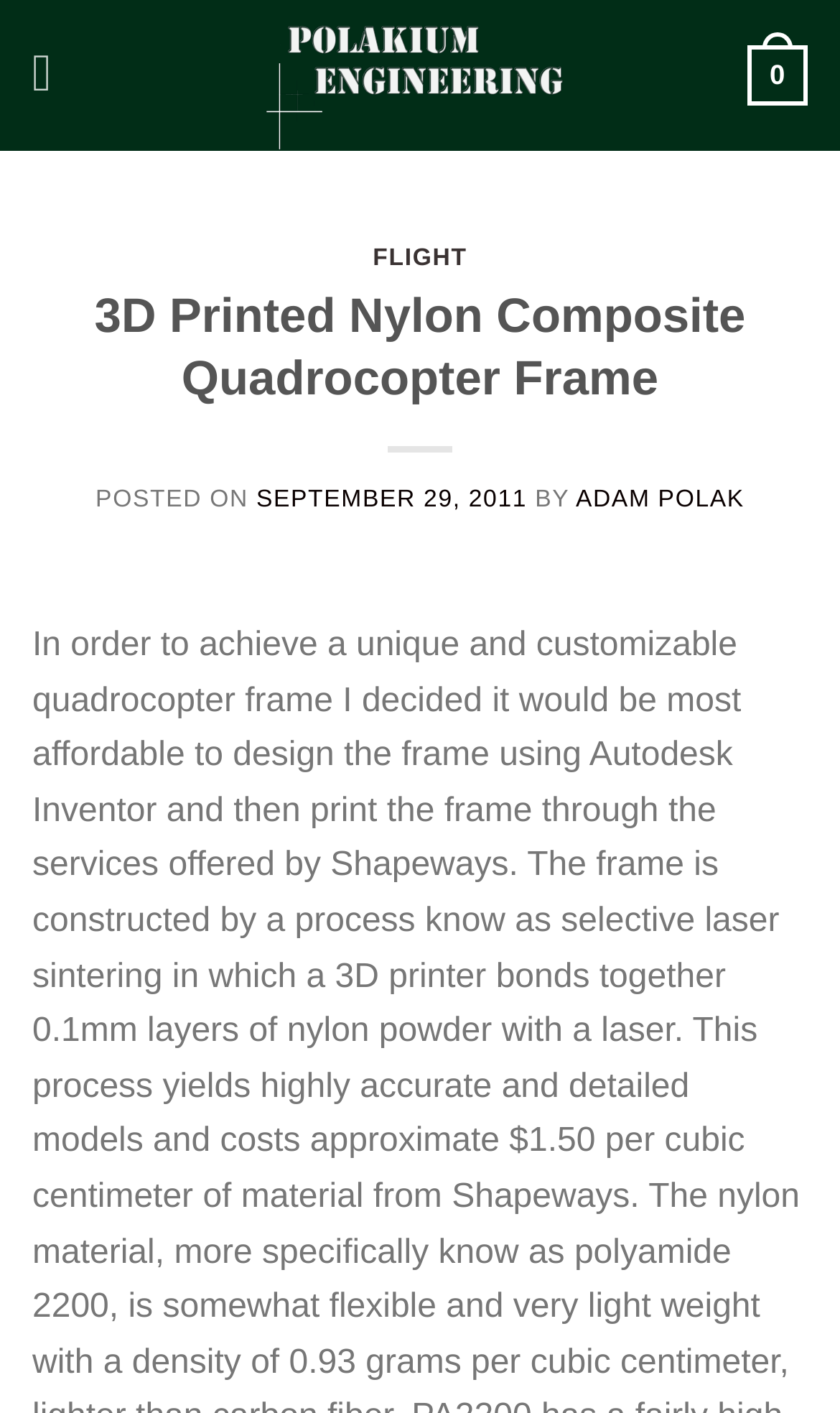Give a concise answer using only one word or phrase for this question:
What is the category of the post?

FLIGHT